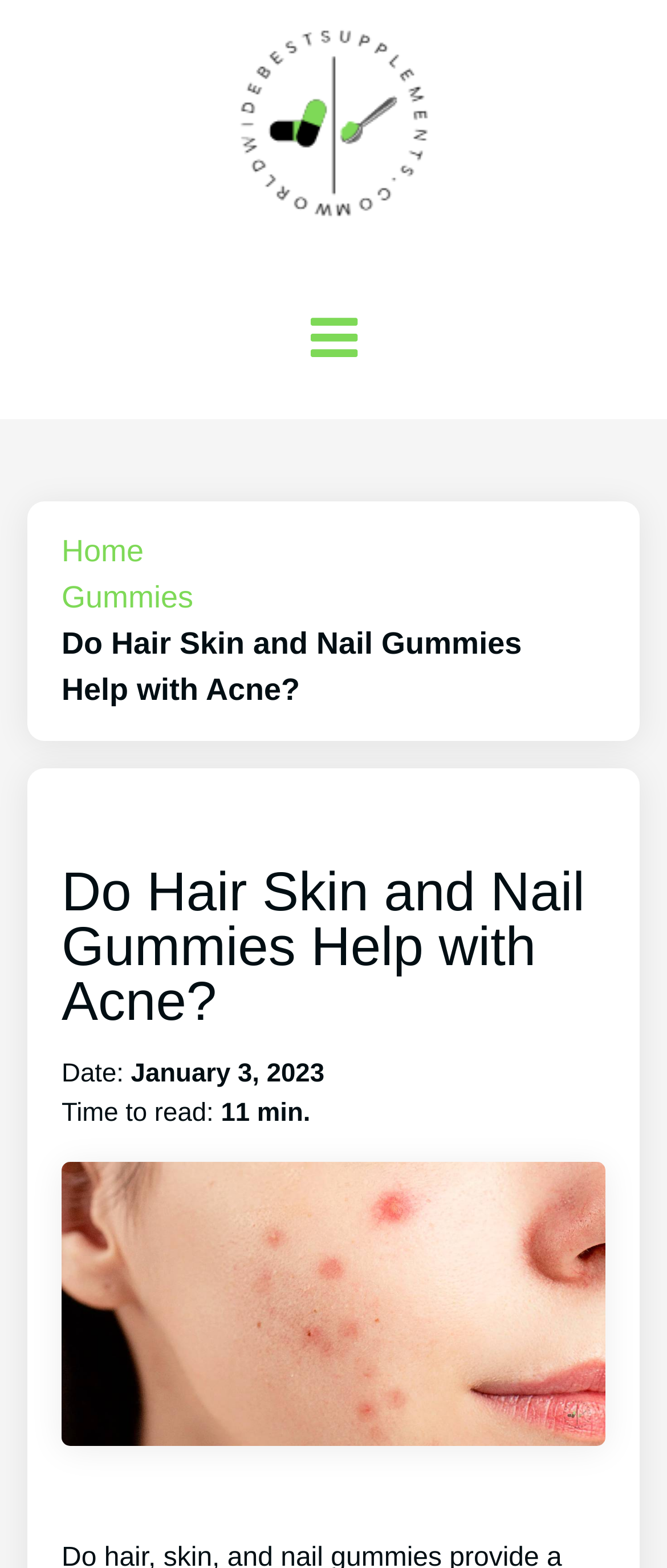What is the time to read the article?
Using the visual information from the image, give a one-word or short-phrase answer.

11 min.